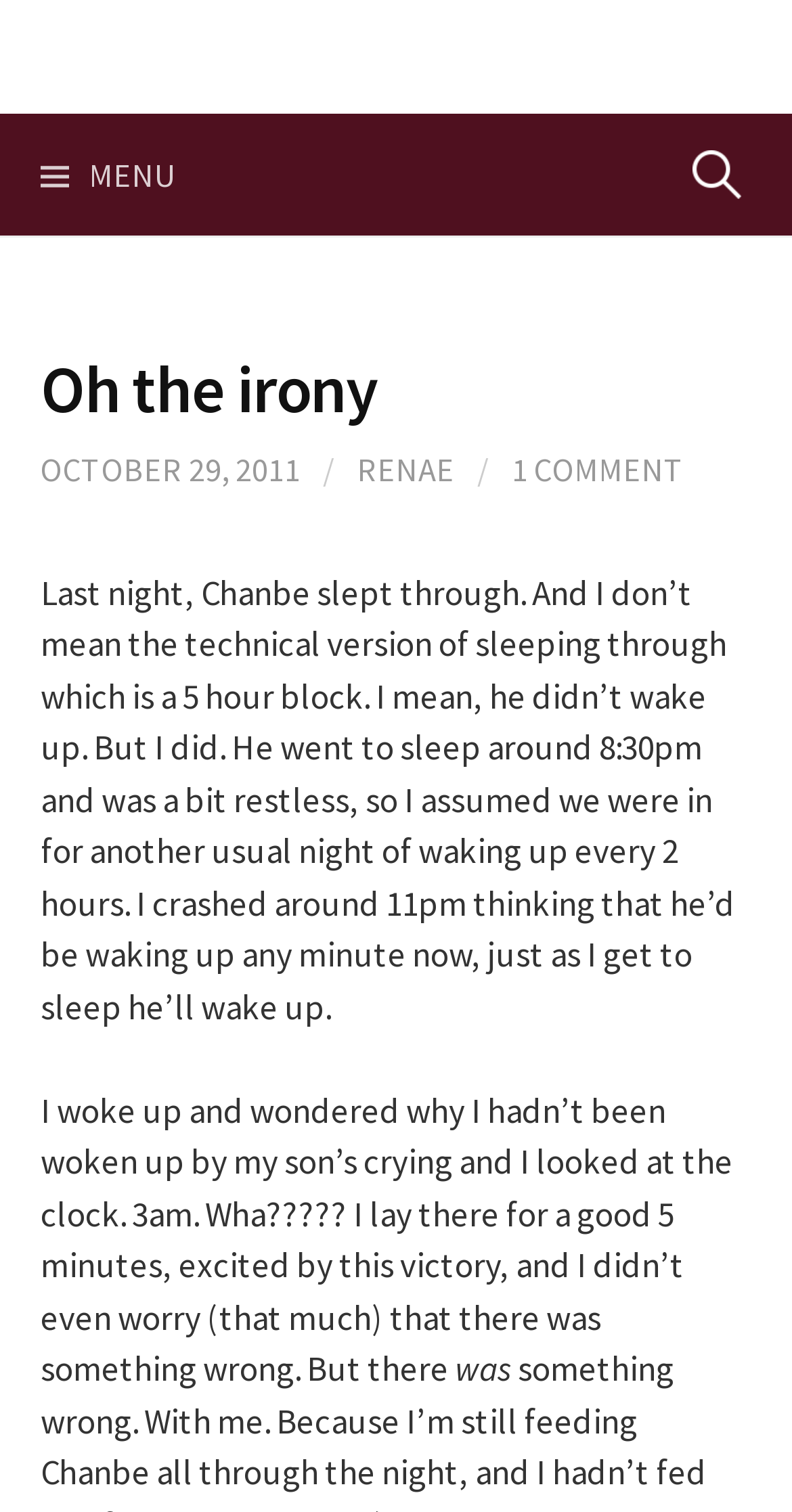Utilize the details in the image to give a detailed response to the question: How many comments does the blog post have?

I found a link element with the text '1 COMMENT' which indicates the number of comments on the blog post.